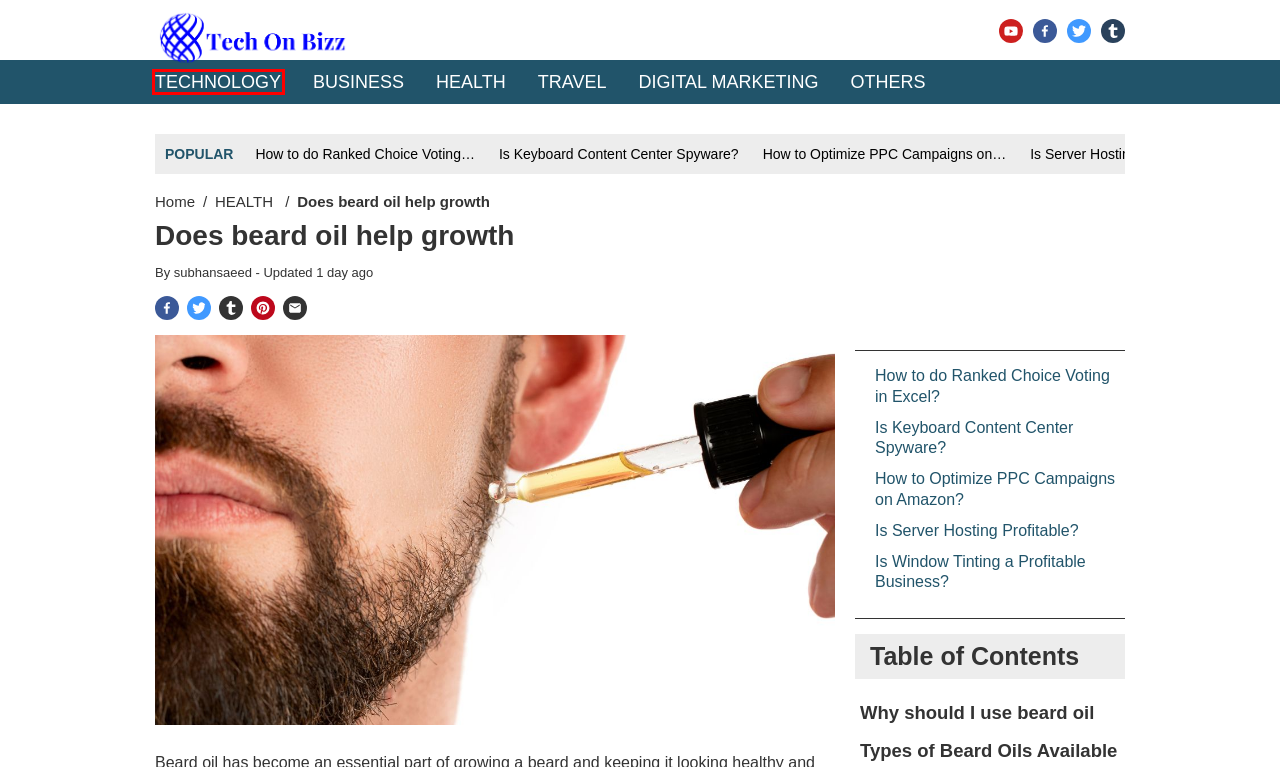Consider the screenshot of a webpage with a red bounding box around an element. Select the webpage description that best corresponds to the new page after clicking the element inside the red bounding box. Here are the candidates:
A. BUSINESS - Tech on Bizz
B. TECHNOLOGY - Tech on Bizz
C. How to Optimize PPC Campaigns on Amazon? - Tech on Bizz
D. Is Keyboard Content Center Spyware? - Tech on Bizz
E. Tech on Bizz - Tech With Bizz For You
F. Is Server Hosting Profitable? - Tech on Bizz
G. How to do Ranked Choice Voting in Excel? - Tech on Bizz
H. DIGITAL MARKETING - Tech on Bizz

B